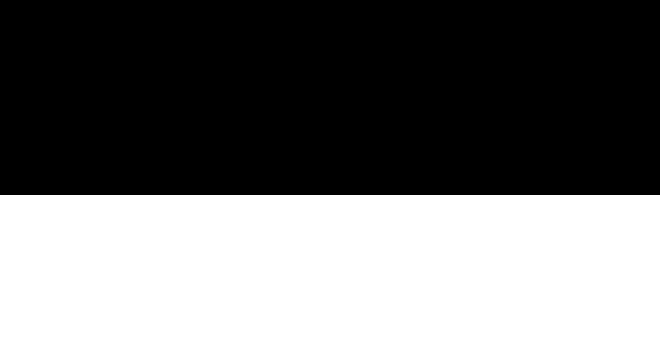What is the theme of the show 'Wednesday'?
Using the visual information, answer the question in a single word or phrase.

Gothic